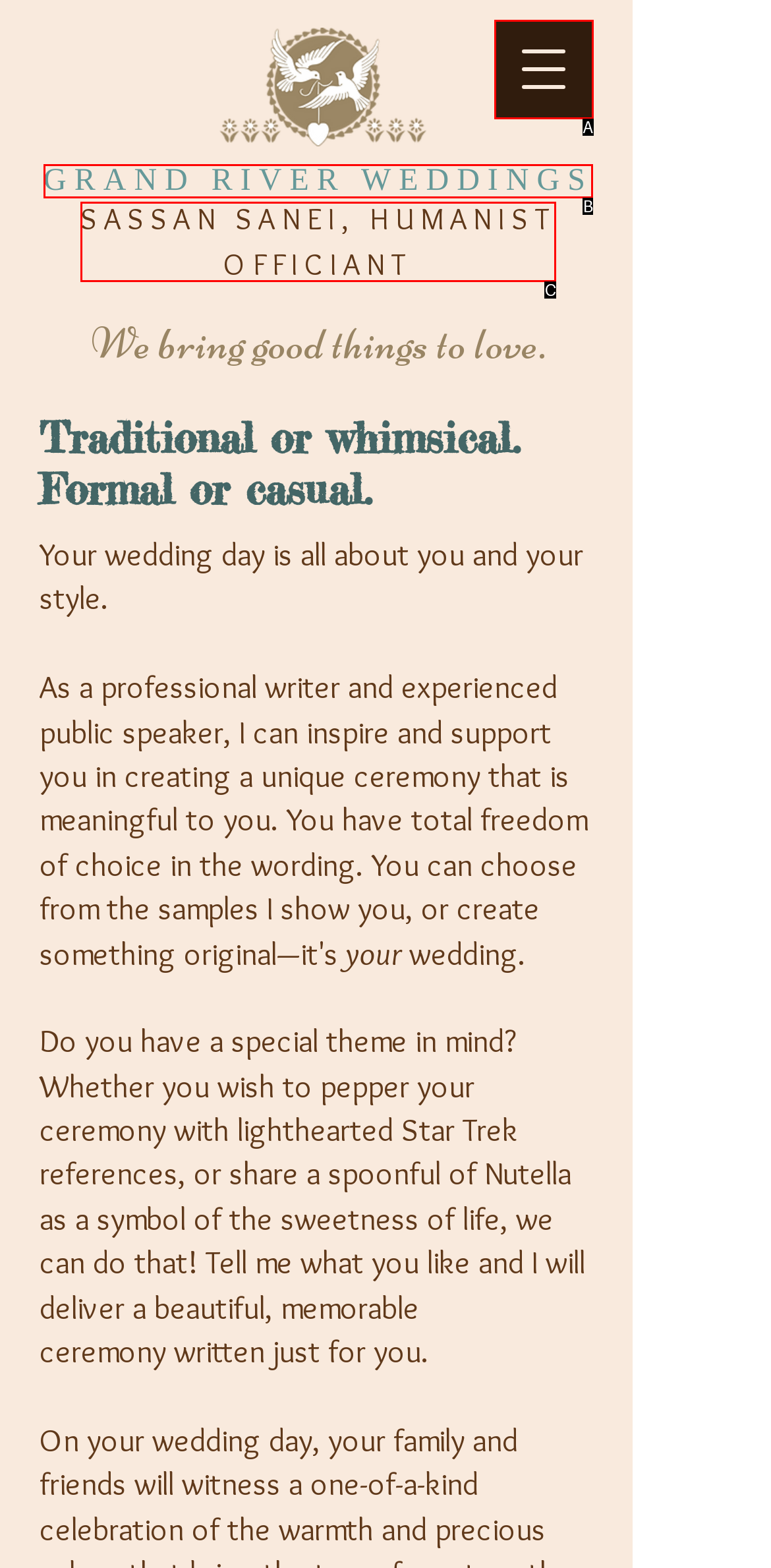Which option corresponds to the following element description: SASSAN SANEI, HUMANIST OFFICIANT?
Please provide the letter of the correct choice.

C